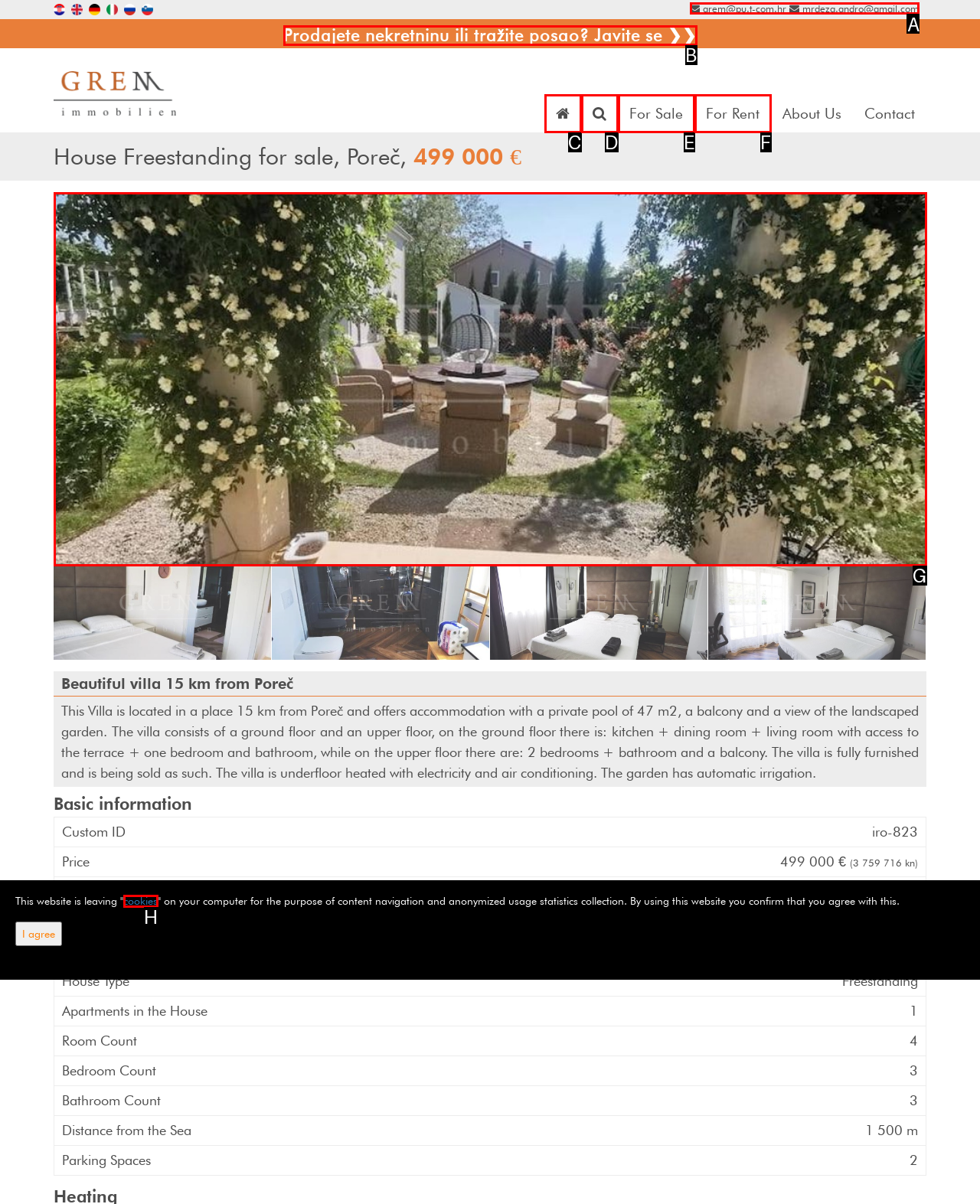Which HTML element should be clicked to complete the following task: Contact the agent via email?
Answer with the letter corresponding to the correct choice.

A